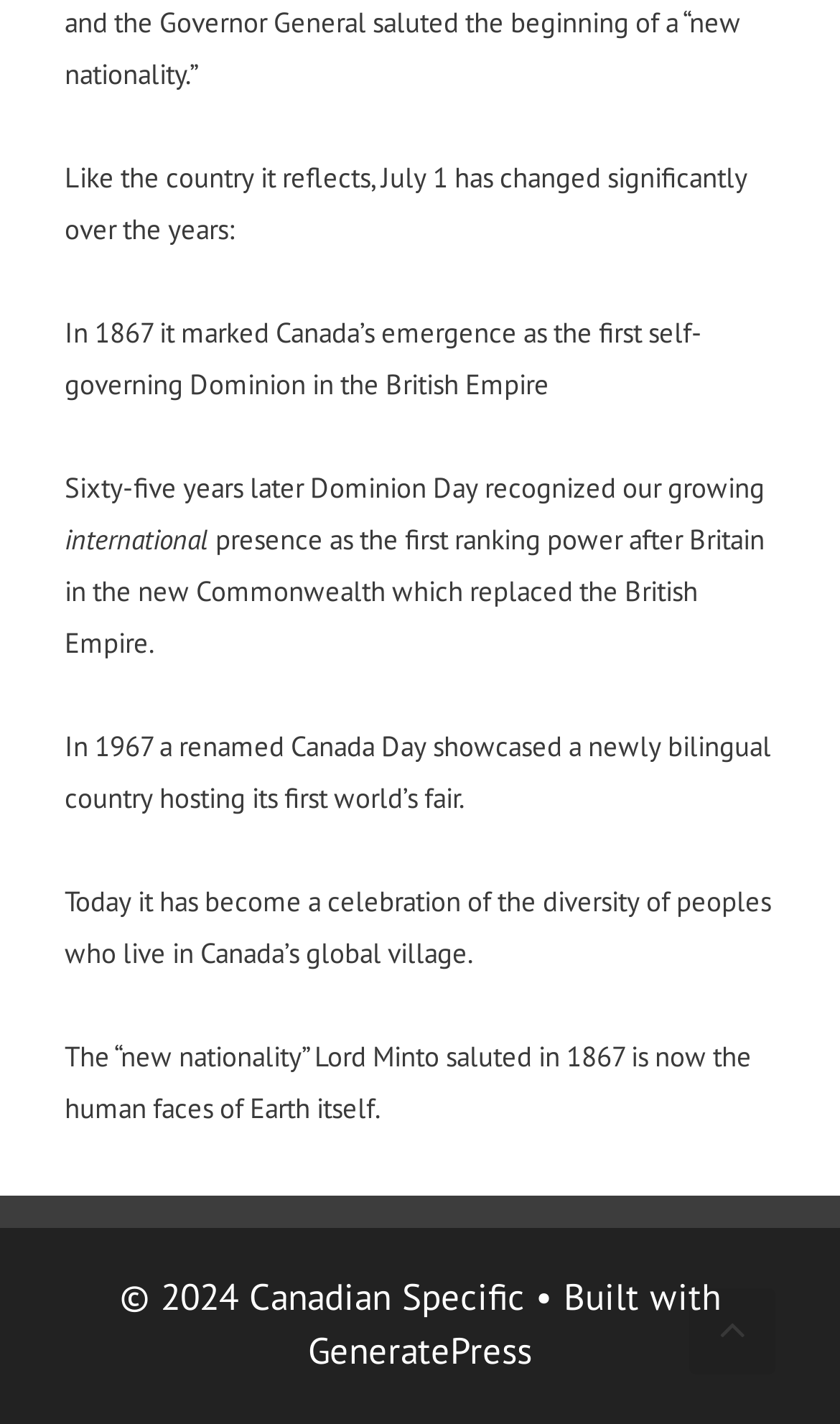What is the name of the country being described?
Refer to the screenshot and answer in one word or phrase.

Canada